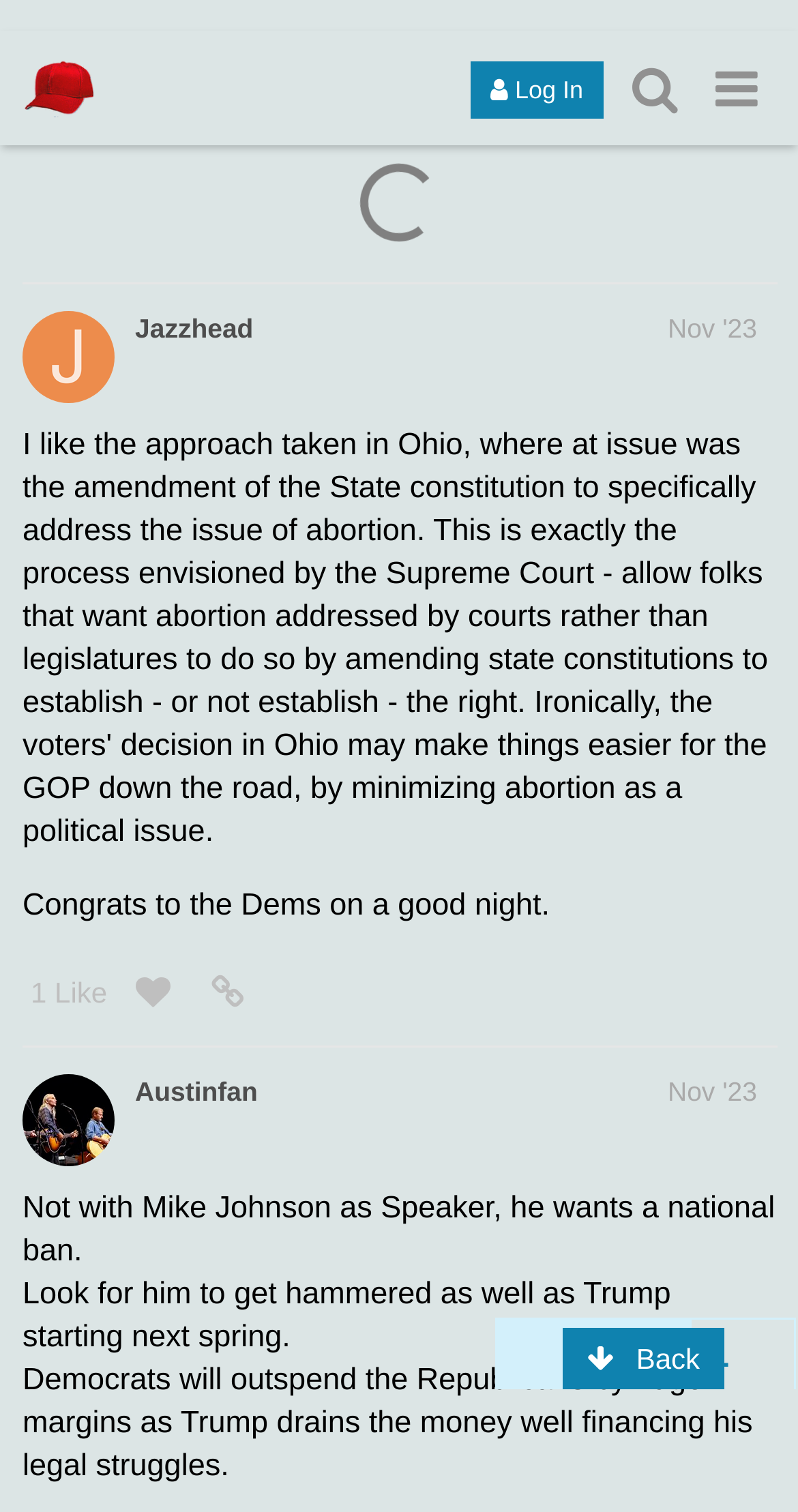Determine the bounding box coordinates for the clickable element required to fulfill the instruction: "view the profile of user Jazzhead". Provide the coordinates as four float numbers between 0 and 1, i.e., [left, top, right, bottom].

[0.169, 0.101, 0.317, 0.122]